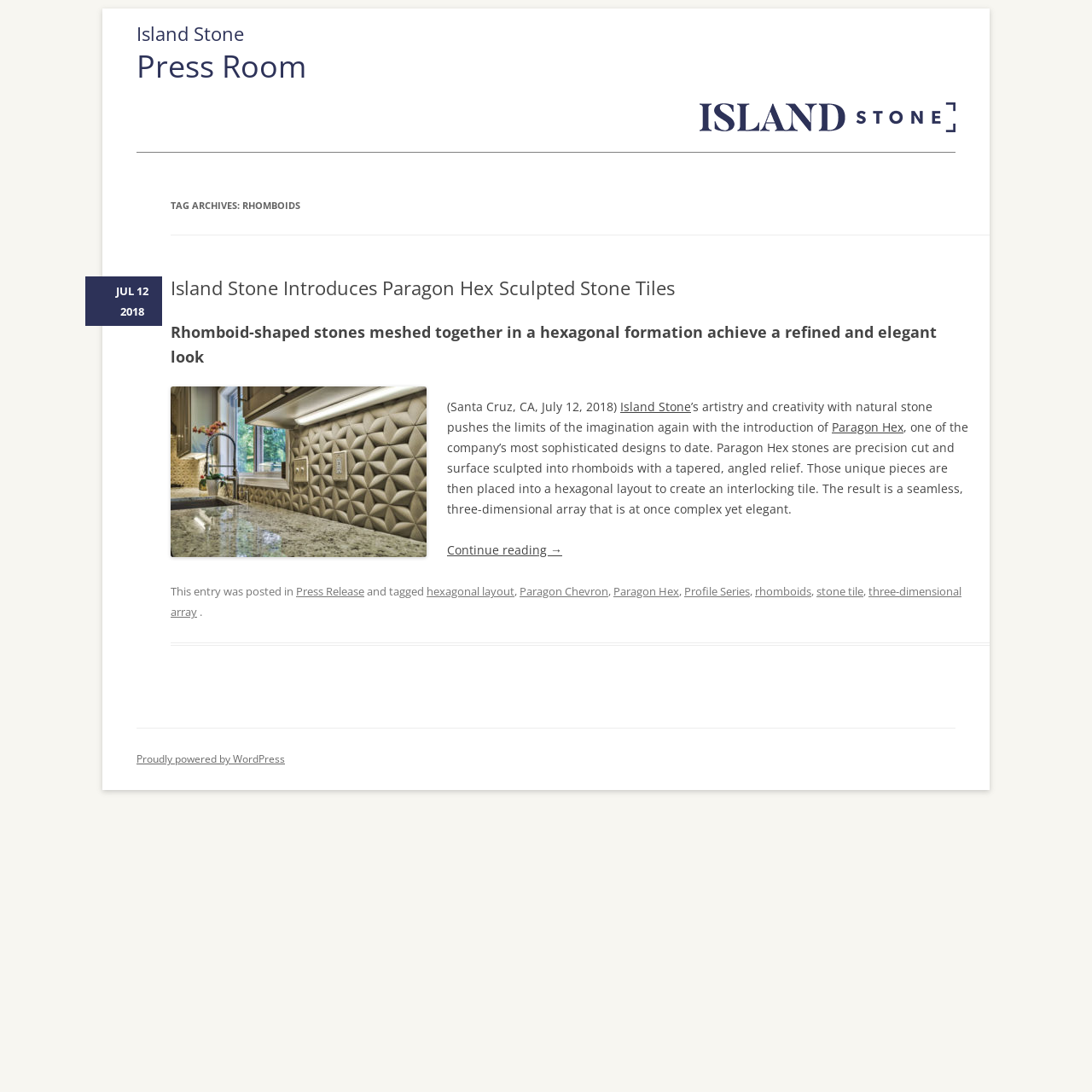Identify the bounding box coordinates of the clickable section necessary to follow the following instruction: "Visit the 'Press Release' page". The coordinates should be presented as four float numbers from 0 to 1, i.e., [left, top, right, bottom].

[0.271, 0.535, 0.334, 0.549]